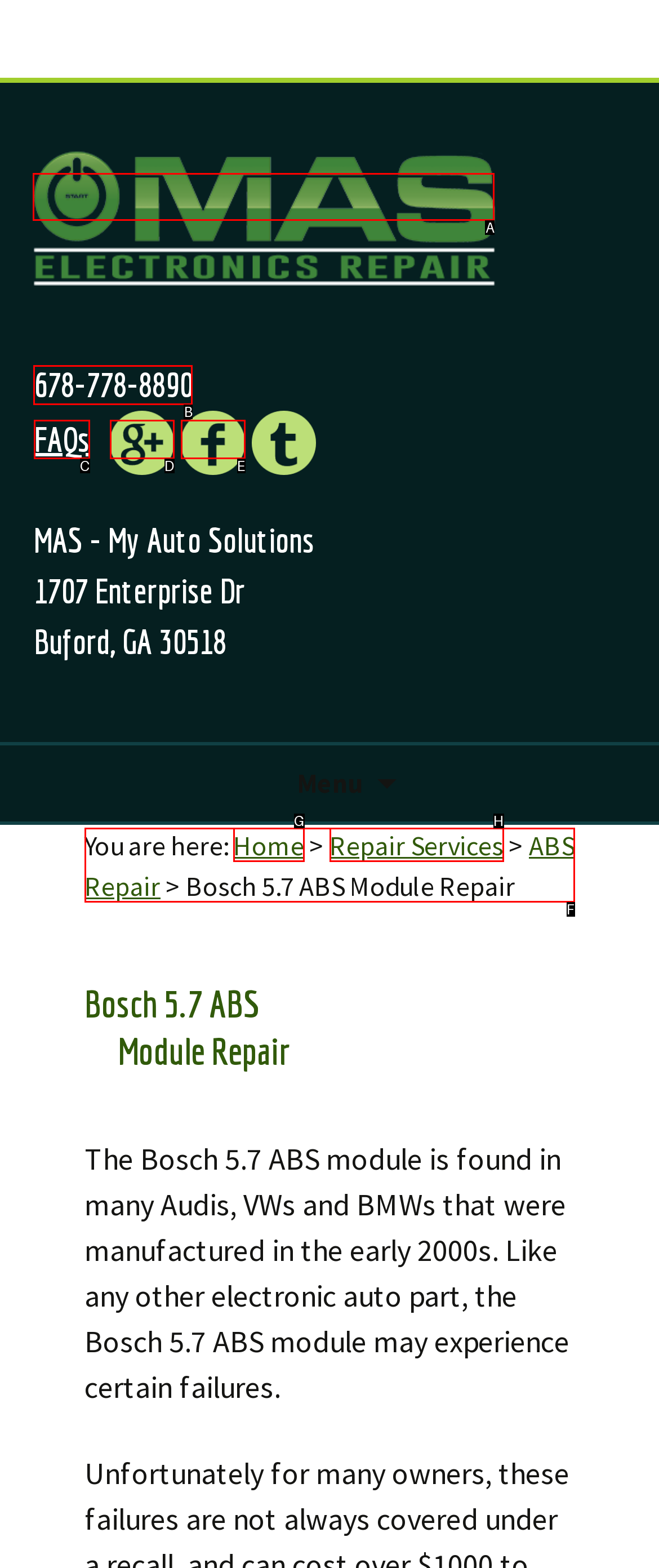Tell me which letter corresponds to the UI element that will allow you to Call the phone number. Answer with the letter directly.

B